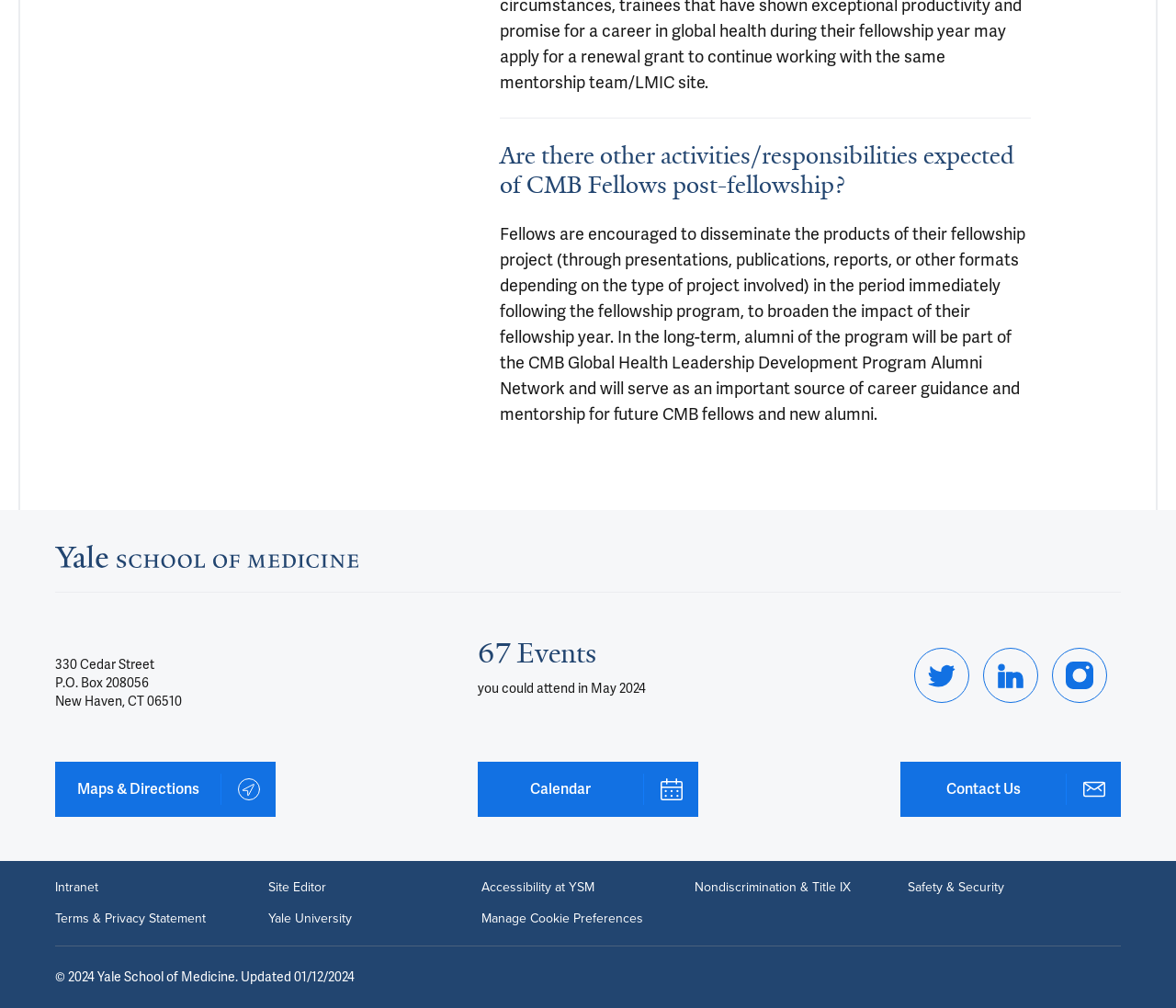Can you find the bounding box coordinates of the area I should click to execute the following instruction: "Contact Us"?

[0.766, 0.756, 0.953, 0.81]